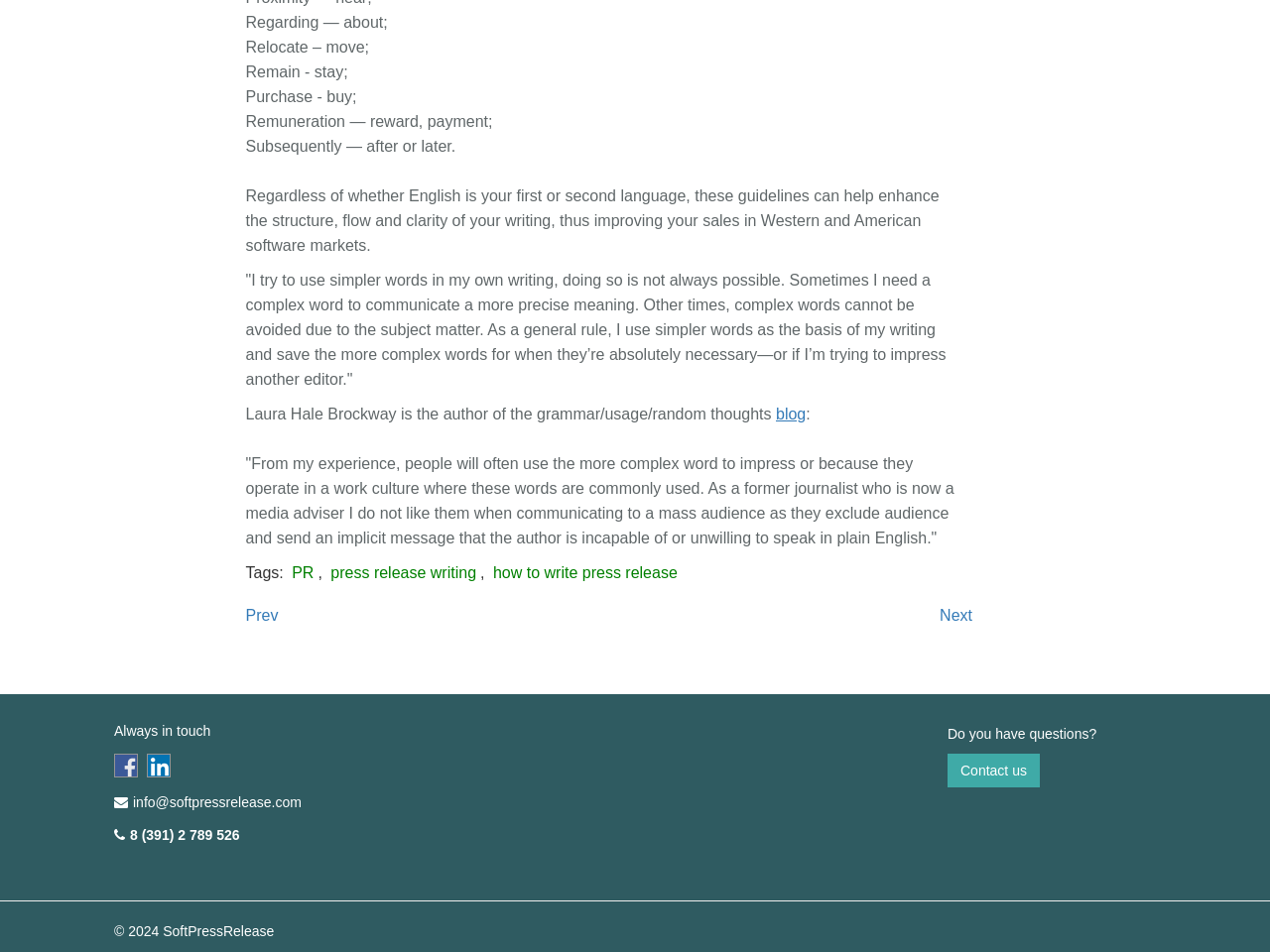Please identify the bounding box coordinates of the element I should click to complete this instruction: 'Click the 'blog' link'. The coordinates should be given as four float numbers between 0 and 1, like this: [left, top, right, bottom].

[0.611, 0.426, 0.635, 0.443]